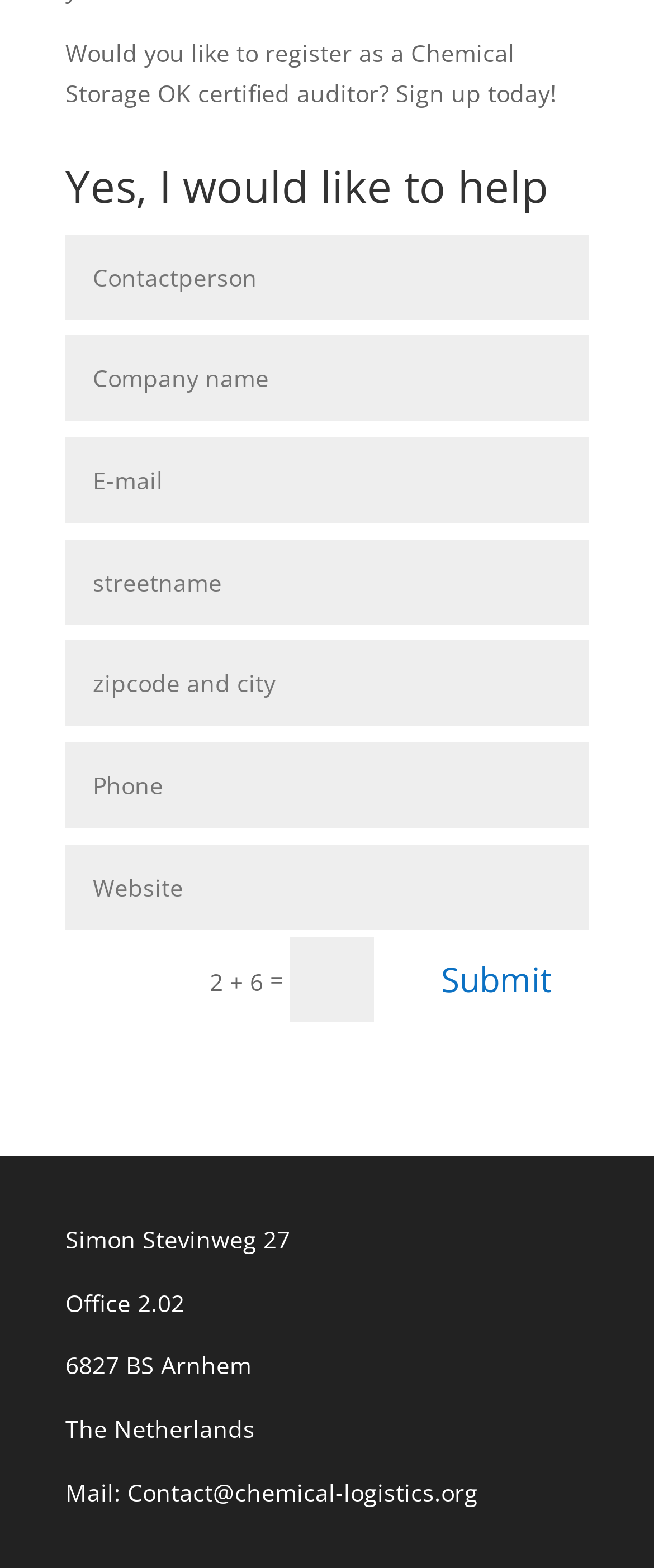Based on the description "name="et_pb_contact_telefoonnummer_0" placeholder="Phone"", find the bounding box of the specified UI element.

[0.101, 0.473, 0.9, 0.528]